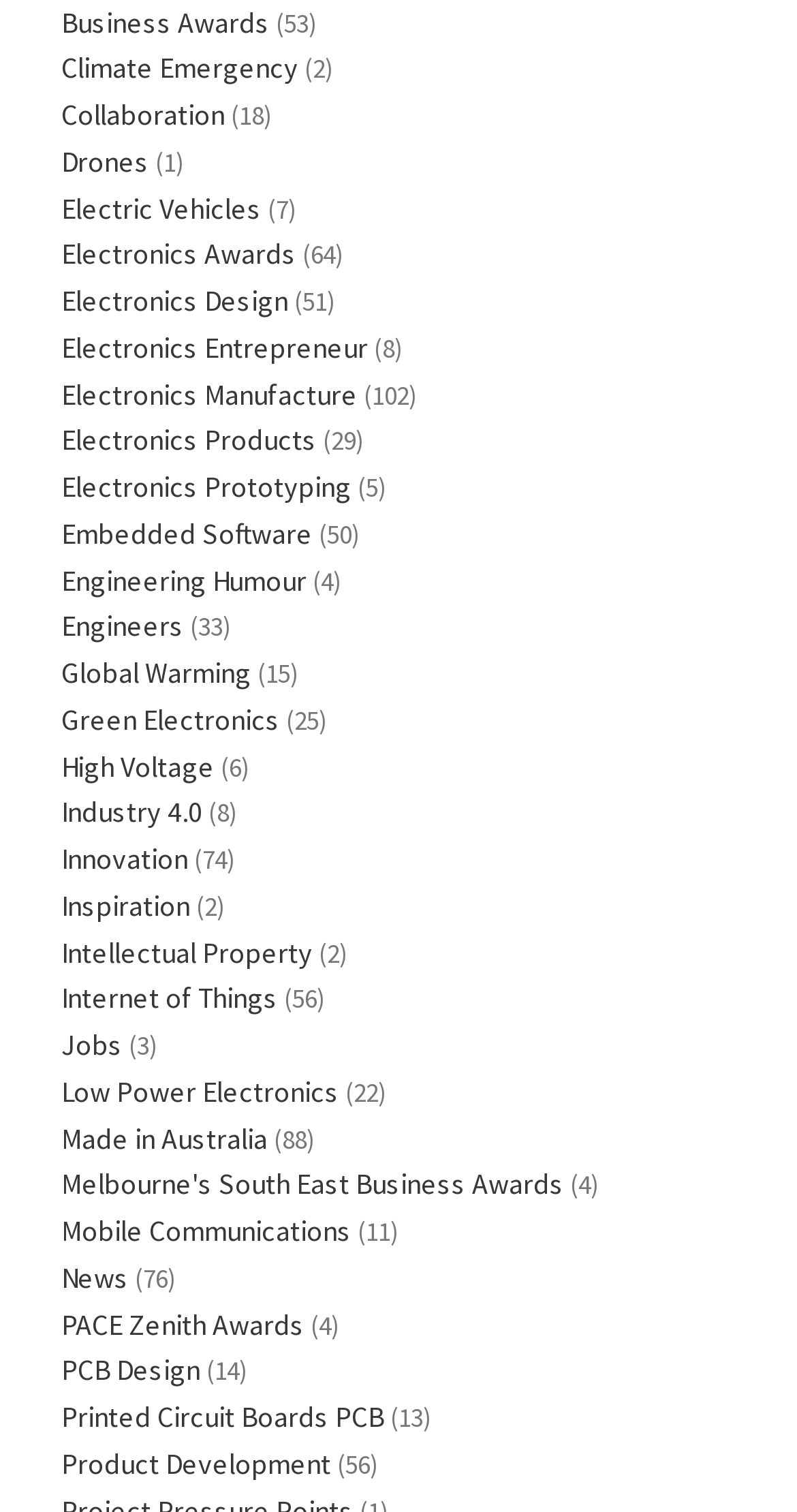How many links are related to Electronics?
Using the picture, provide a one-word or short phrase answer.

7